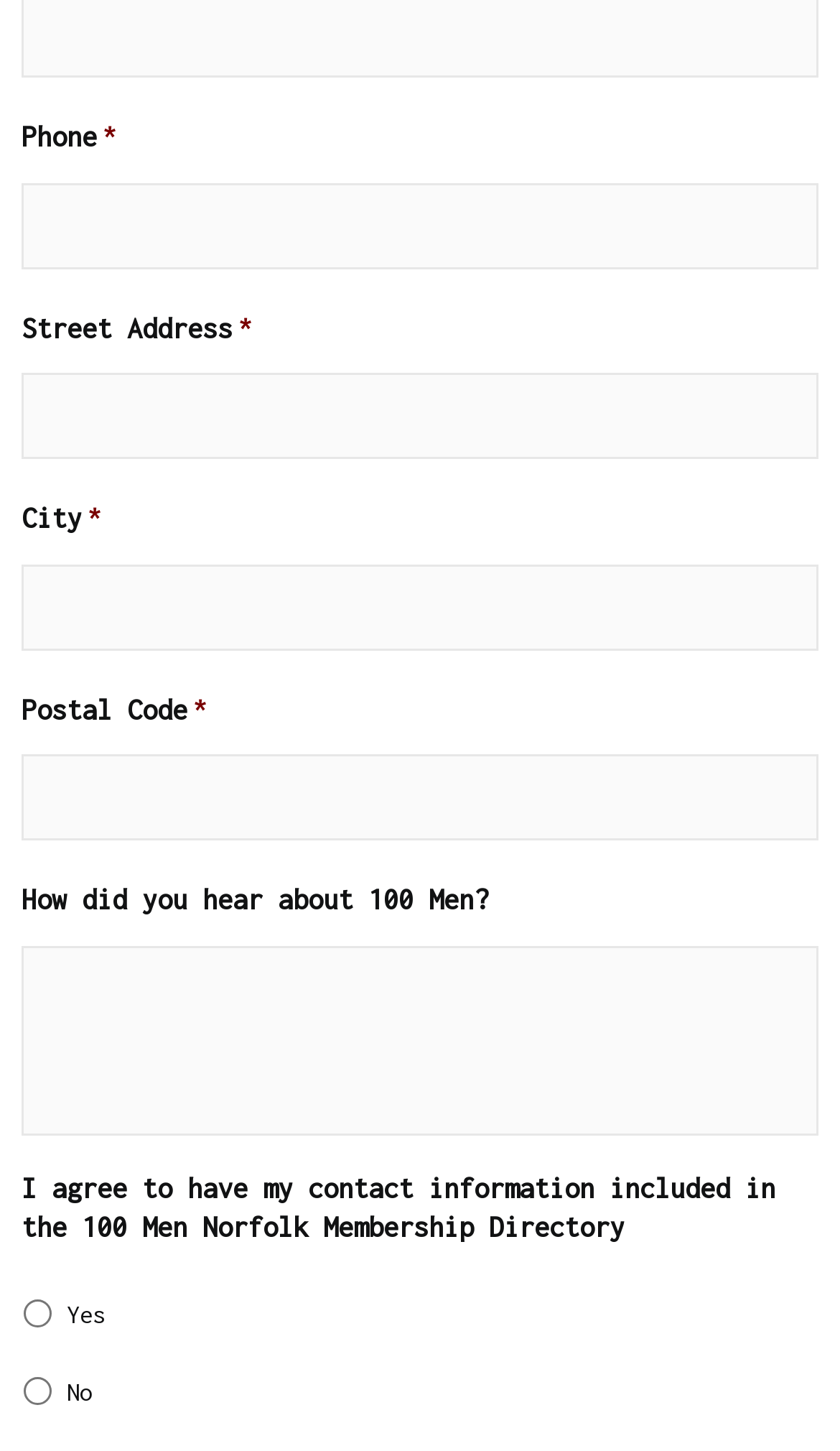Please give a short response to the question using one word or a phrase:
How many textboxes are there?

5